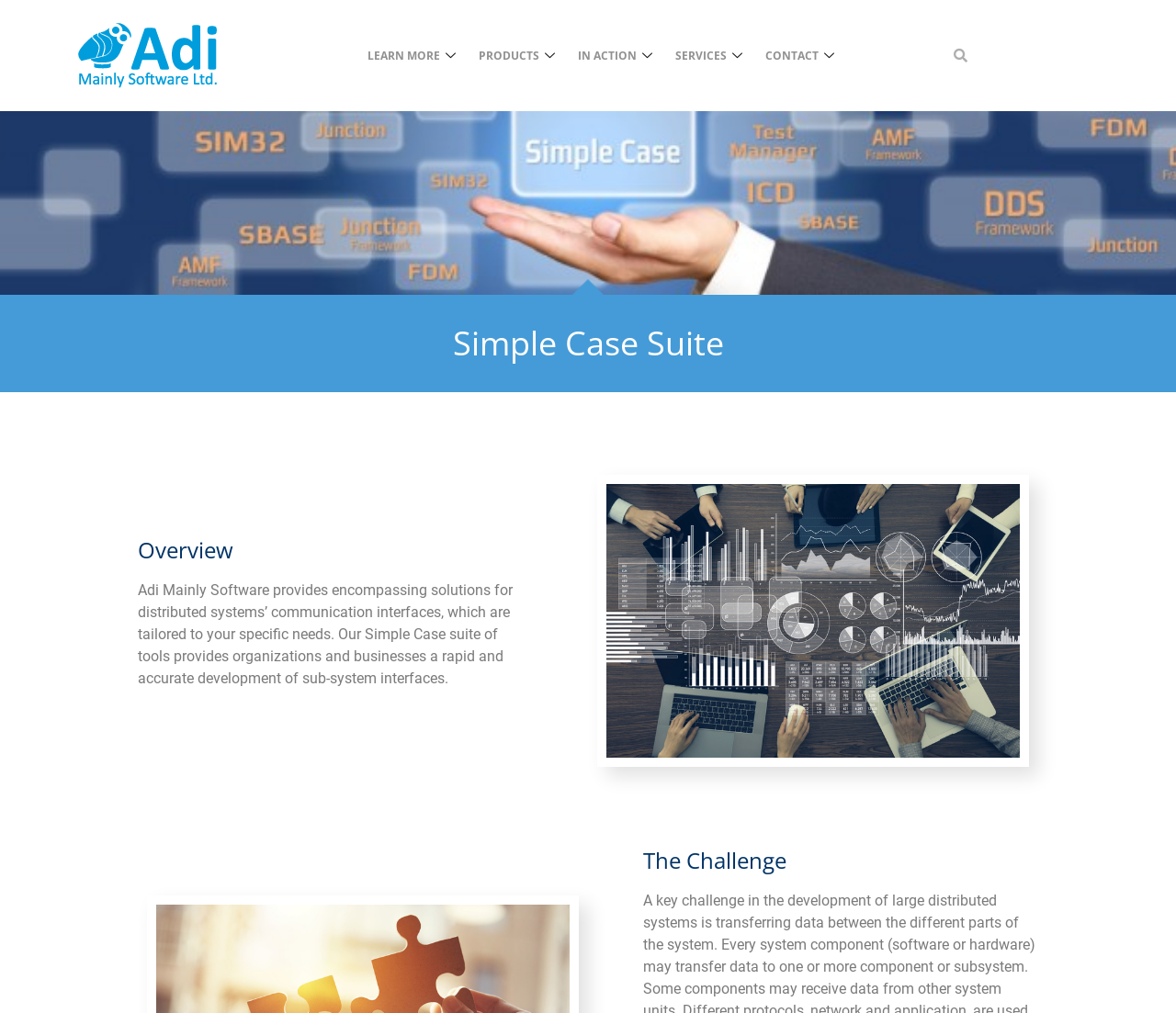What is the purpose of Adi Mainly Software?
Could you answer the question with a detailed and thorough explanation?

According to the text, Adi Mainly Software provides encompassing solutions for distributed systems’ communication interfaces, which are tailored to your specific needs. This implies that the purpose of Adi Mainly Software is to provide solutions for distributed systems.